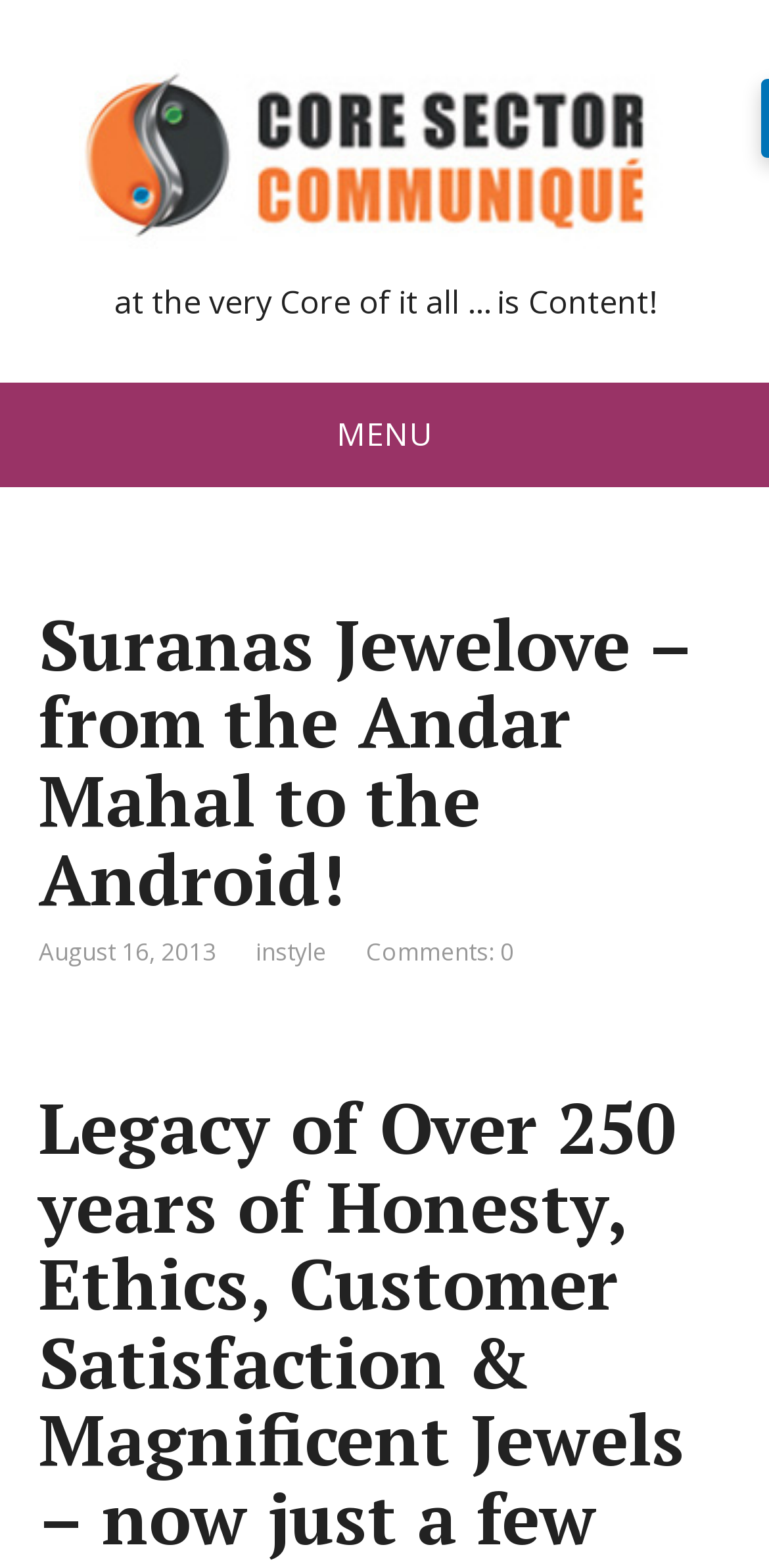Analyze and describe the webpage in a detailed narrative.

The webpage is about Suranas Jewelove, with a focus on content being at its core. At the top, there is a link to "Core Sector Communique" accompanied by an image, taking up most of the width. Below this, there is a heading that reads "Suranas Jewelove – from the Andar Mahal to the Android!" which is centered. 

To the right of the heading, there is a menu section labeled "MENU". Within this menu, there is a date "August 16, 2013" and two links, "instyle" and "Comments: 0", positioned side by side. The menu section is located near the top-right corner of the page. 

There is also a static text "at the very Core of it all … is Content!" situated above the heading, slightly to the right of the center.